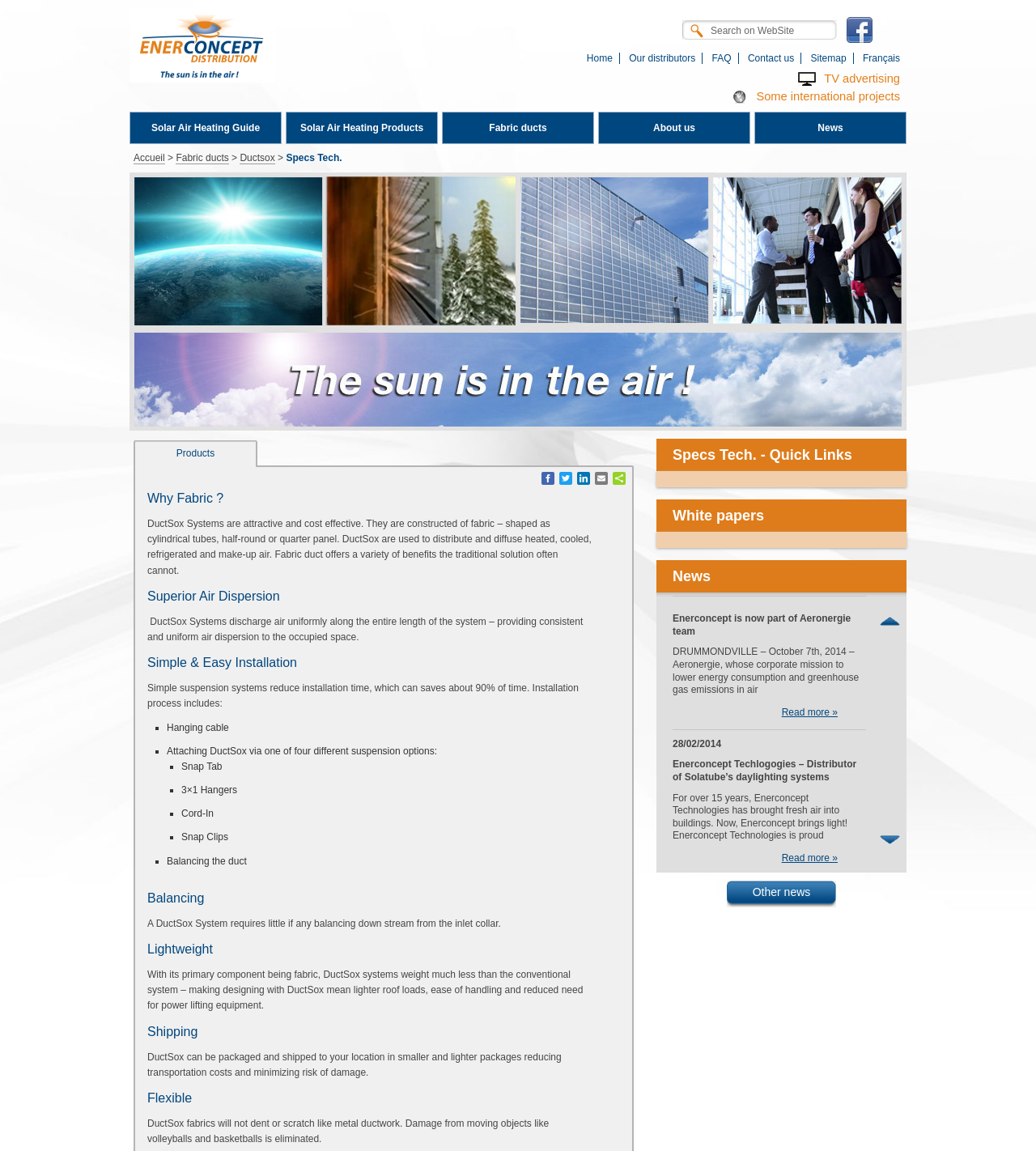Answer the question with a single word or phrase: 
What is the purpose of DuctSox systems?

Distribute and diffuse air